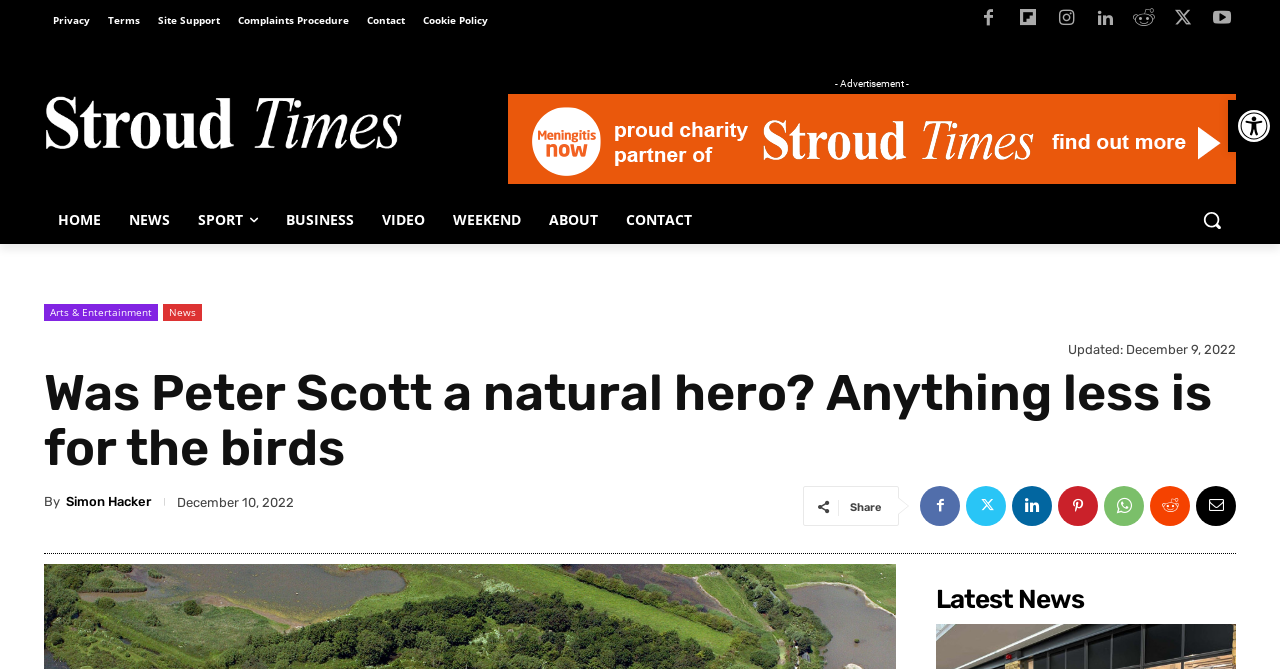Identify the bounding box coordinates for the UI element described as follows: "Cookie Policy". Ensure the coordinates are four float numbers between 0 and 1, formatted as [left, top, right, bottom].

[0.323, 0.0, 0.388, 0.061]